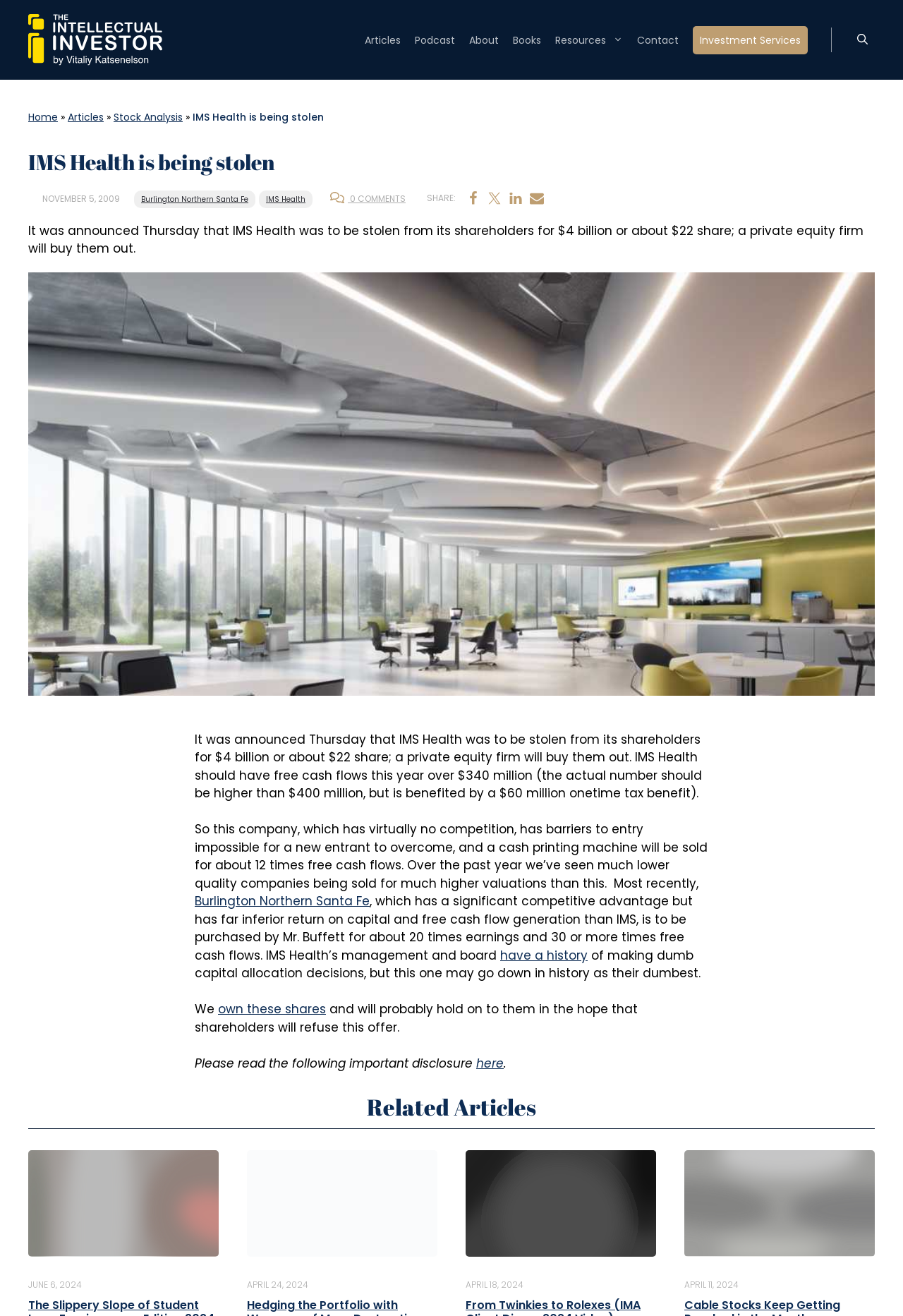Kindly provide the bounding box coordinates of the section you need to click on to fulfill the given instruction: "Open search".

[0.941, 0.02, 0.969, 0.041]